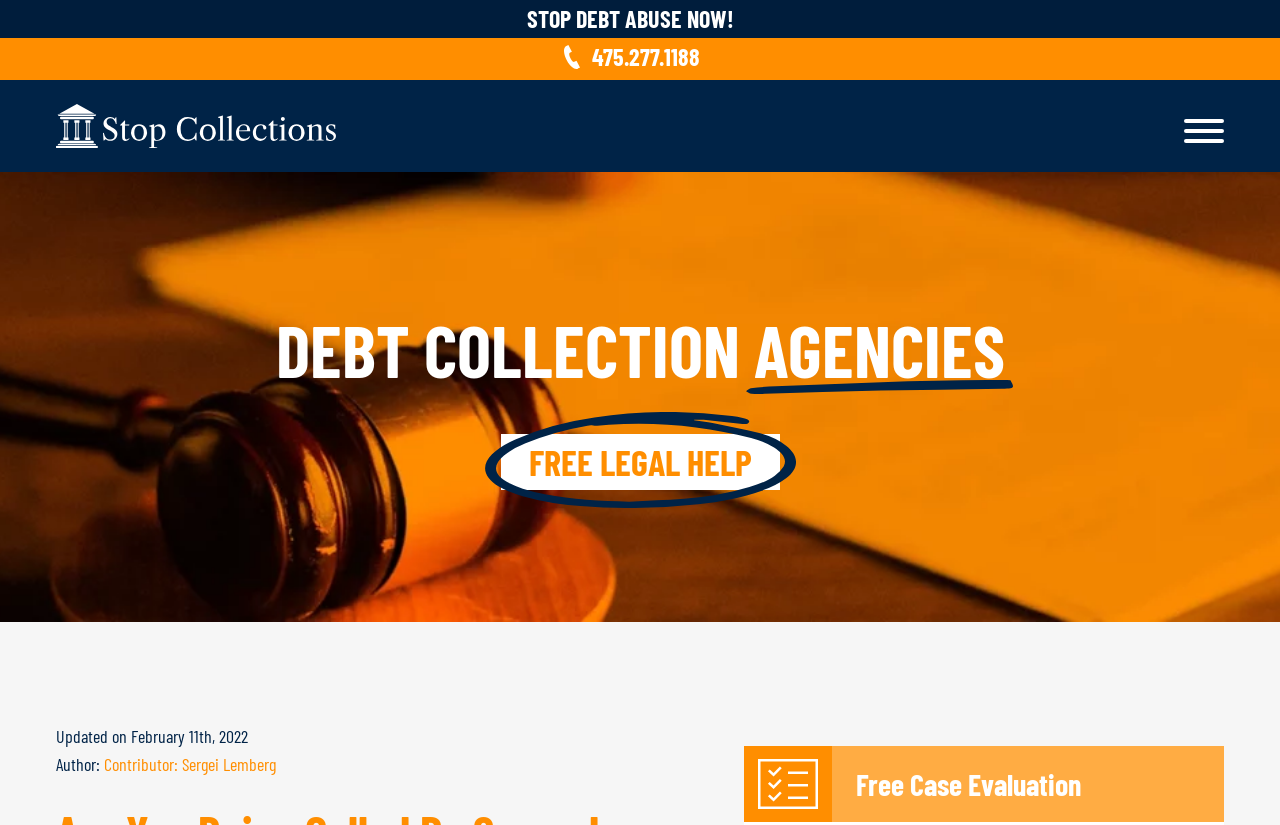Identify the text that serves as the heading for the webpage and generate it.

Are You Being Called By Second Round, LP?*
